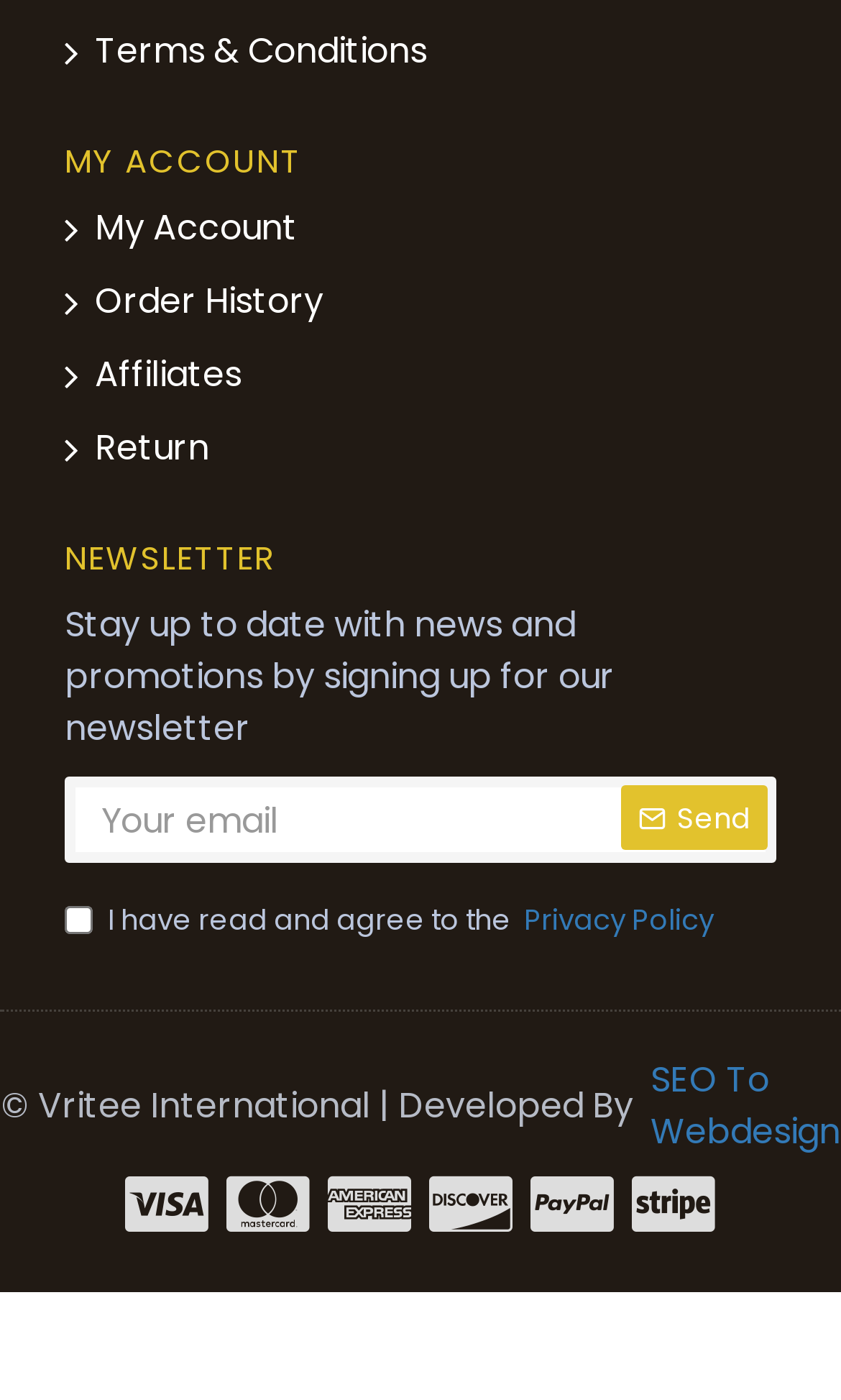From the webpage screenshot, predict the bounding box of the UI element that matches this description: "Order History".

[0.077, 0.197, 0.385, 0.25]